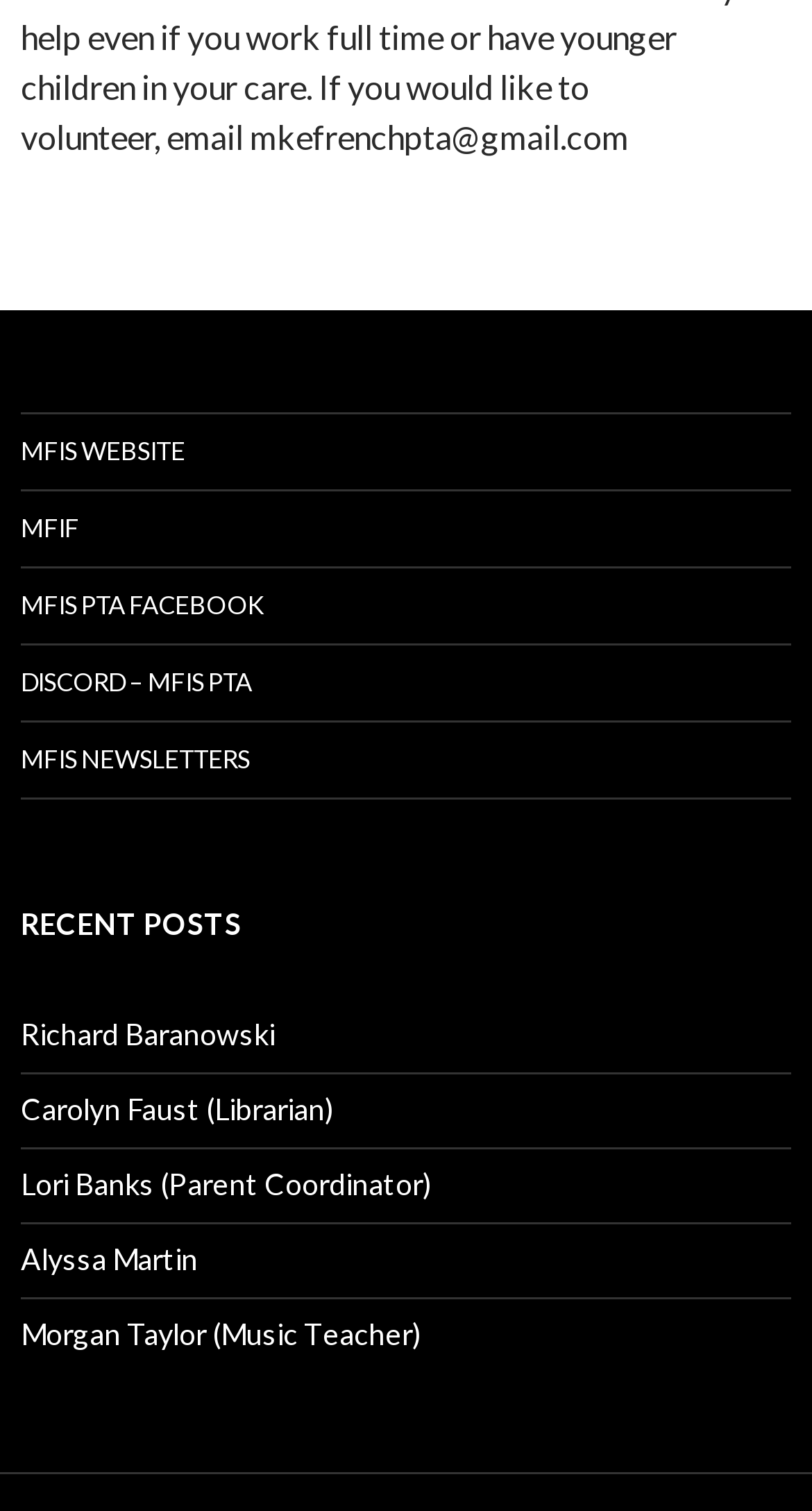Can you find the bounding box coordinates for the element to click on to achieve the instruction: "check recent posts"?

[0.026, 0.595, 0.974, 0.628]